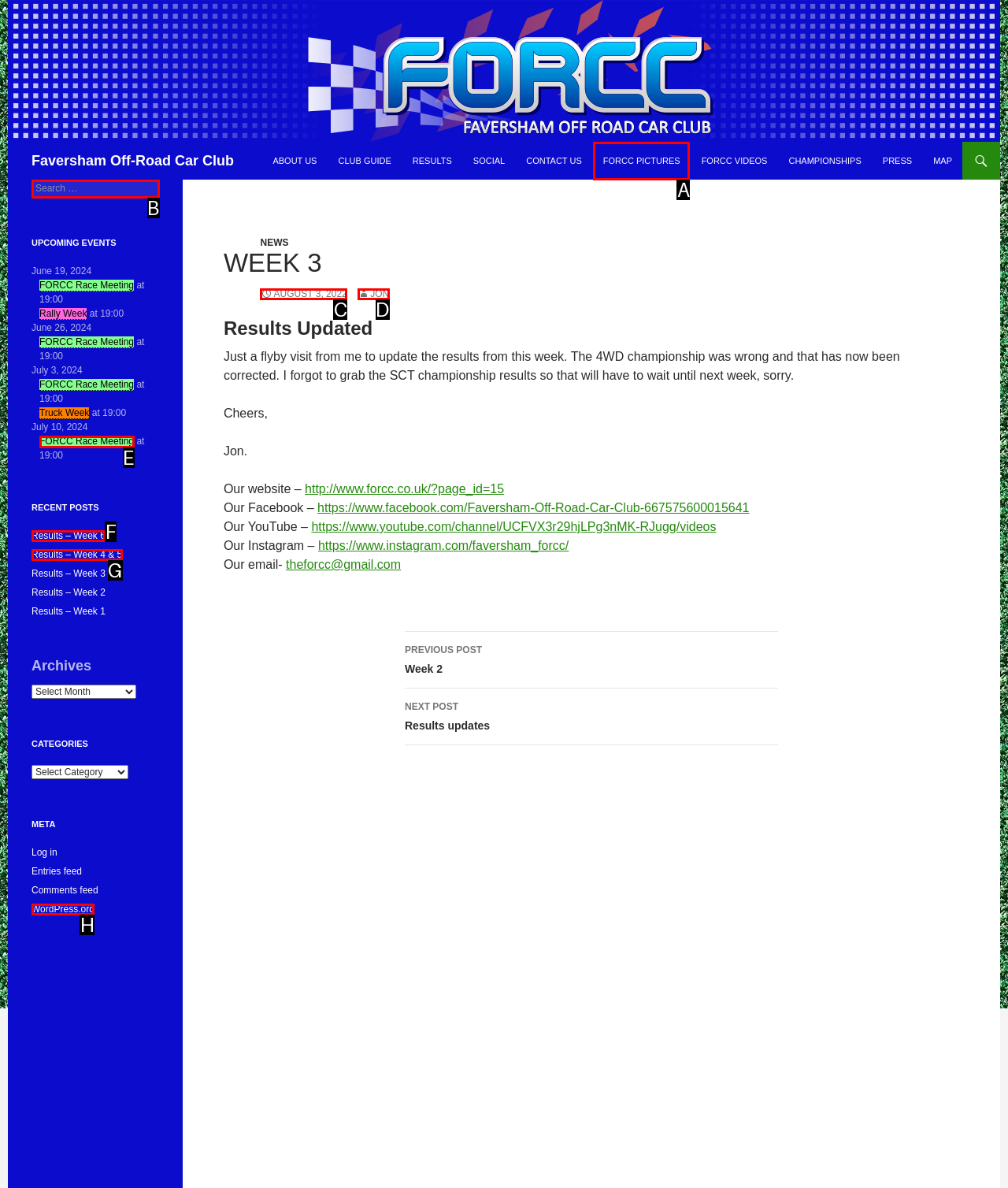Identify the UI element described as: FORCC Pictures
Answer with the option's letter directly.

A